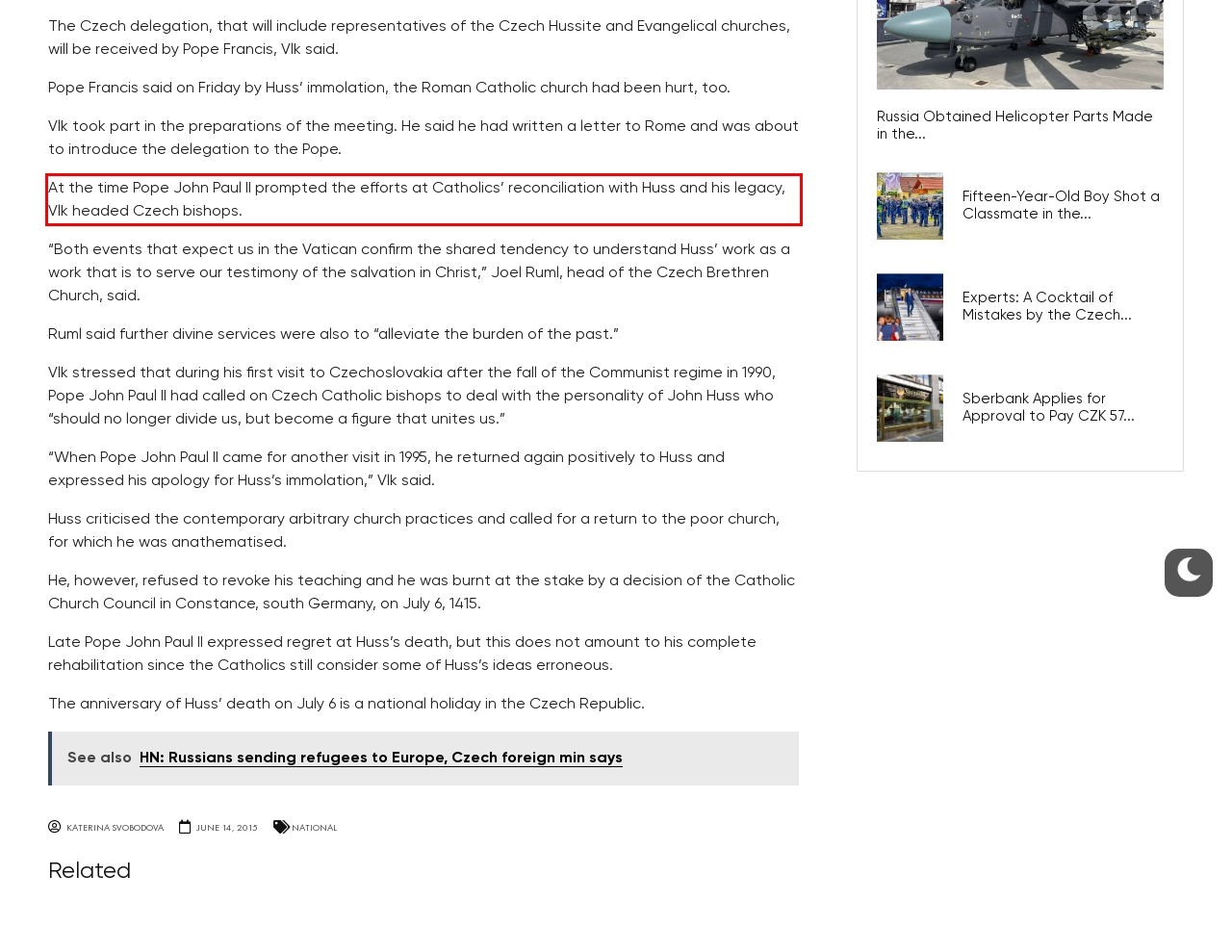You have a screenshot of a webpage with a red bounding box. Use OCR to generate the text contained within this red rectangle.

At the time Pope John Paul II prompted the efforts at Catholics’ reconciliation with Huss and his legacy, Vlk headed Czech bishops.